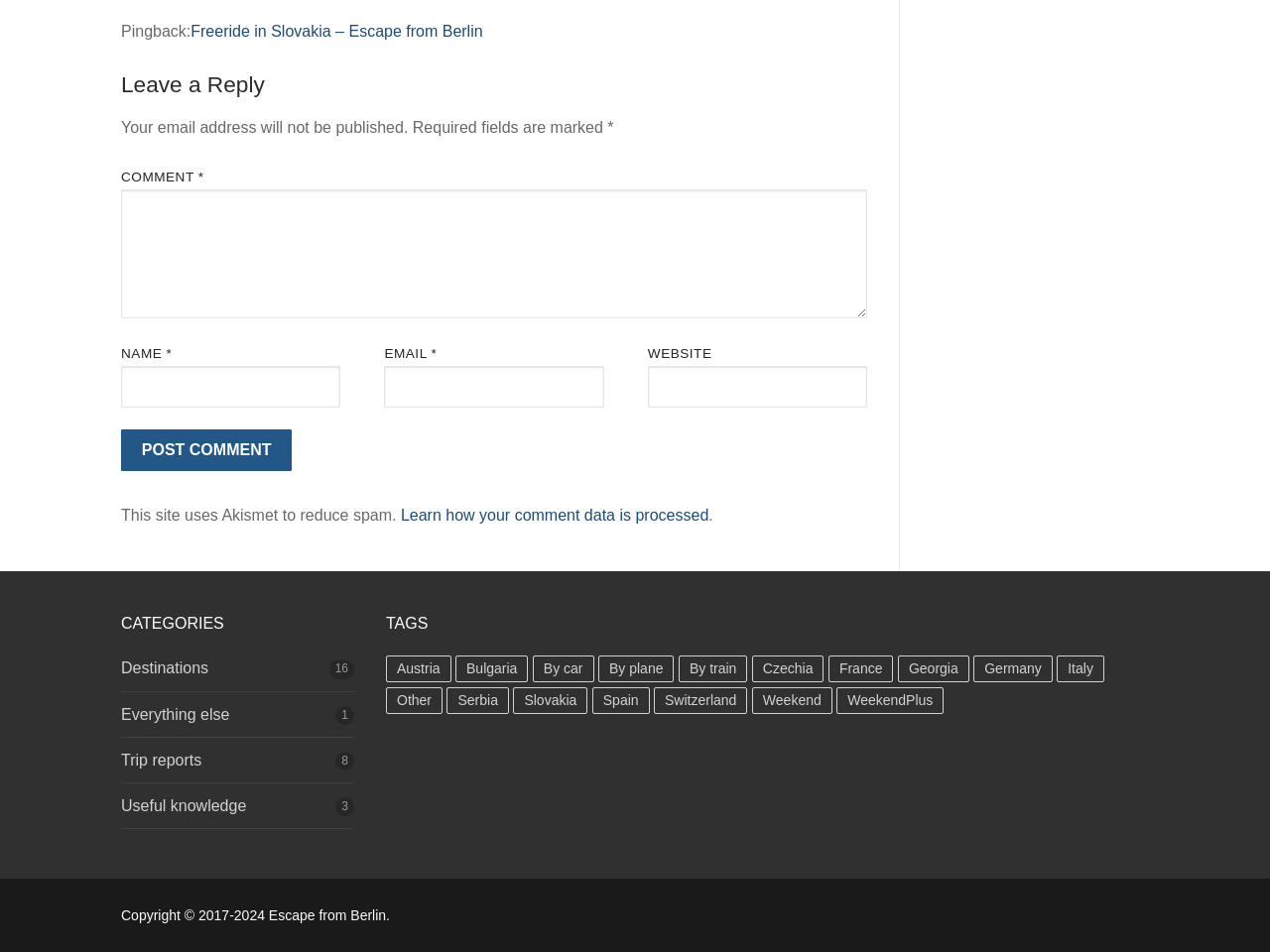Identify the bounding box coordinates of the clickable region necessary to fulfill the following instruction: "Enter your name". The bounding box coordinates should be four float numbers between 0 and 1, i.e., [left, top, right, bottom].

[0.095, 0.385, 0.268, 0.428]